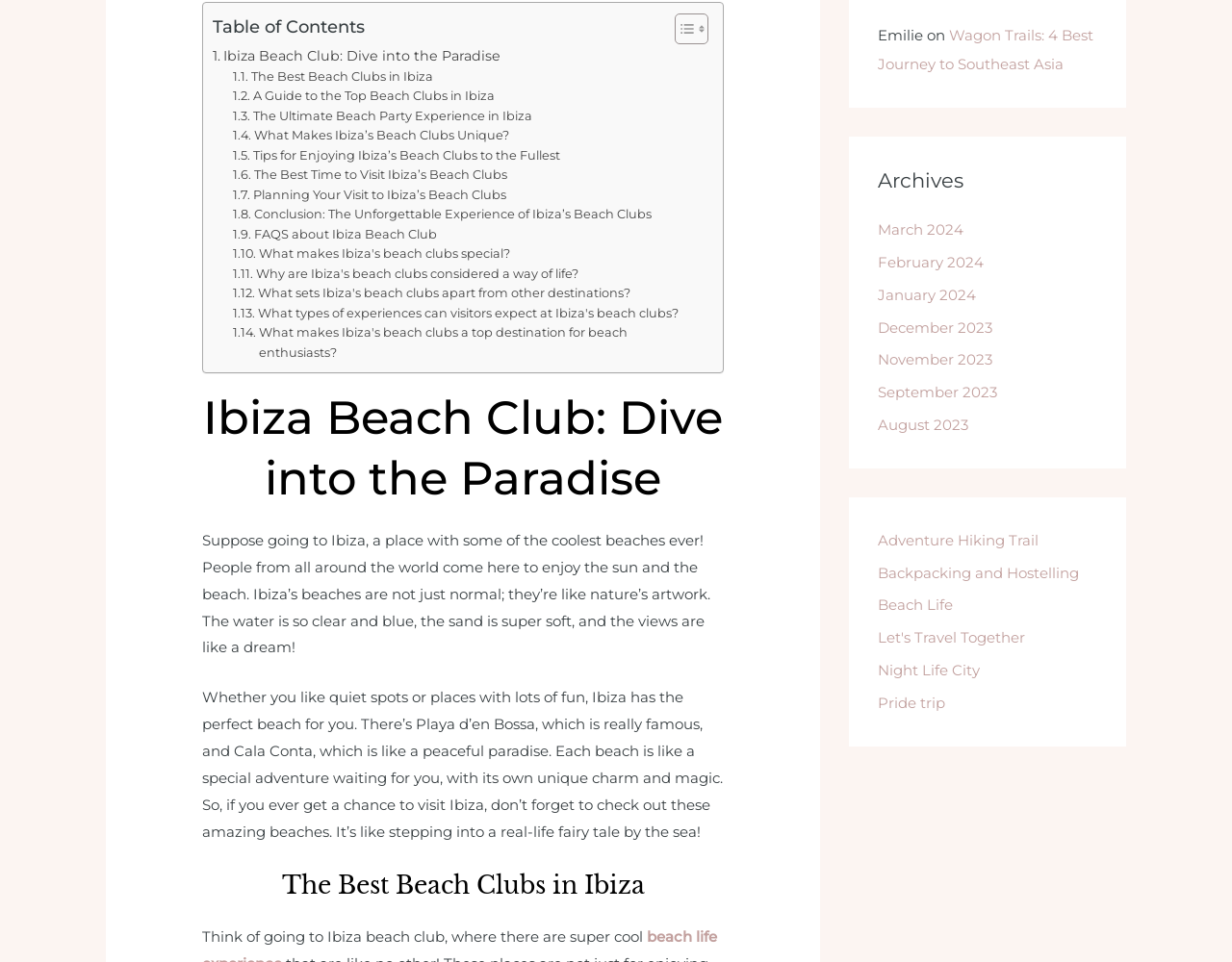Find the bounding box coordinates for the element that must be clicked to complete the instruction: "Toggle Table of Content". The coordinates should be four float numbers between 0 and 1, indicated as [left, top, right, bottom].

[0.536, 0.013, 0.571, 0.047]